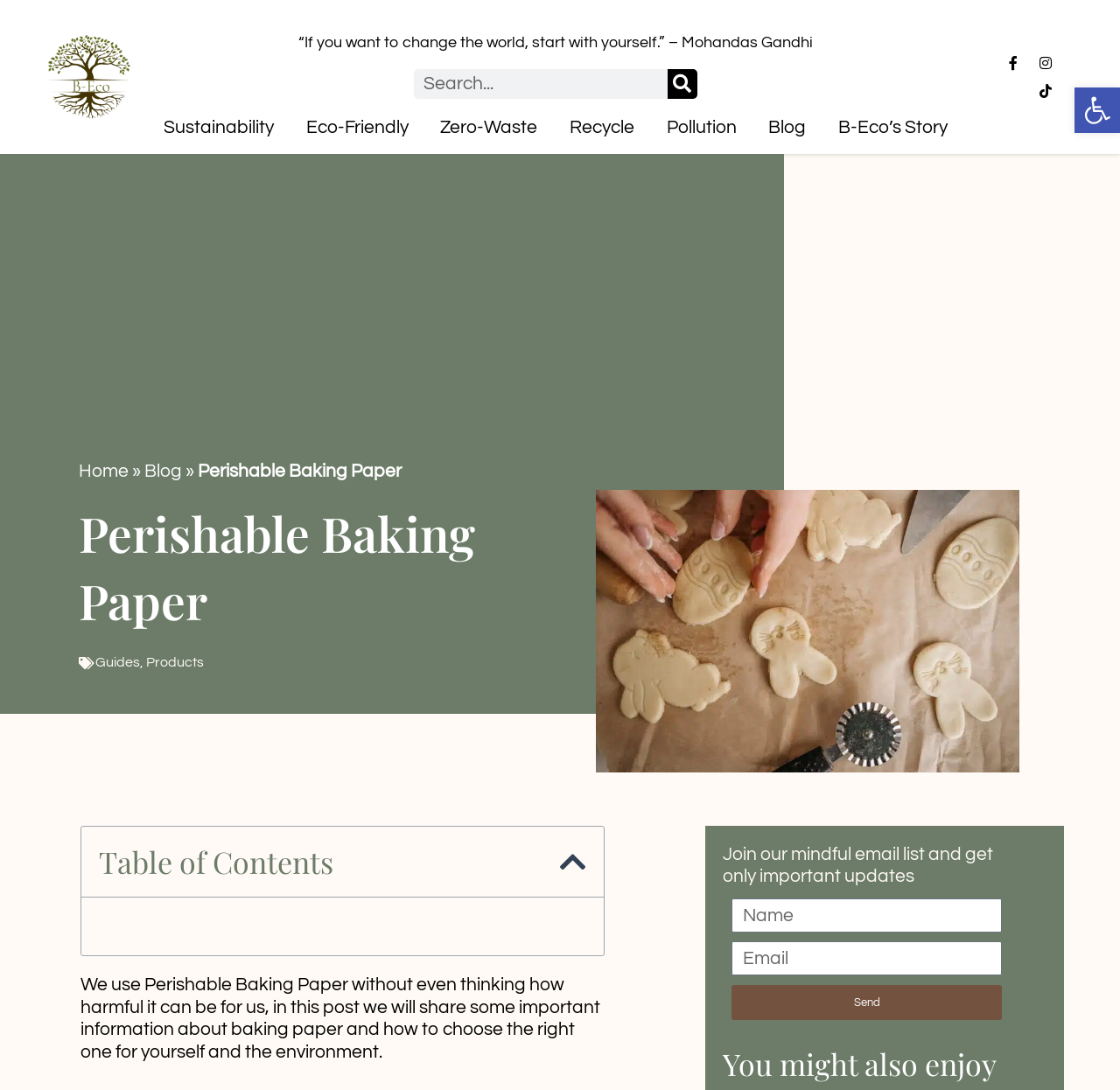Identify the coordinates of the bounding box for the element that must be clicked to accomplish the instruction: "Click the 'Contact Us' link".

None